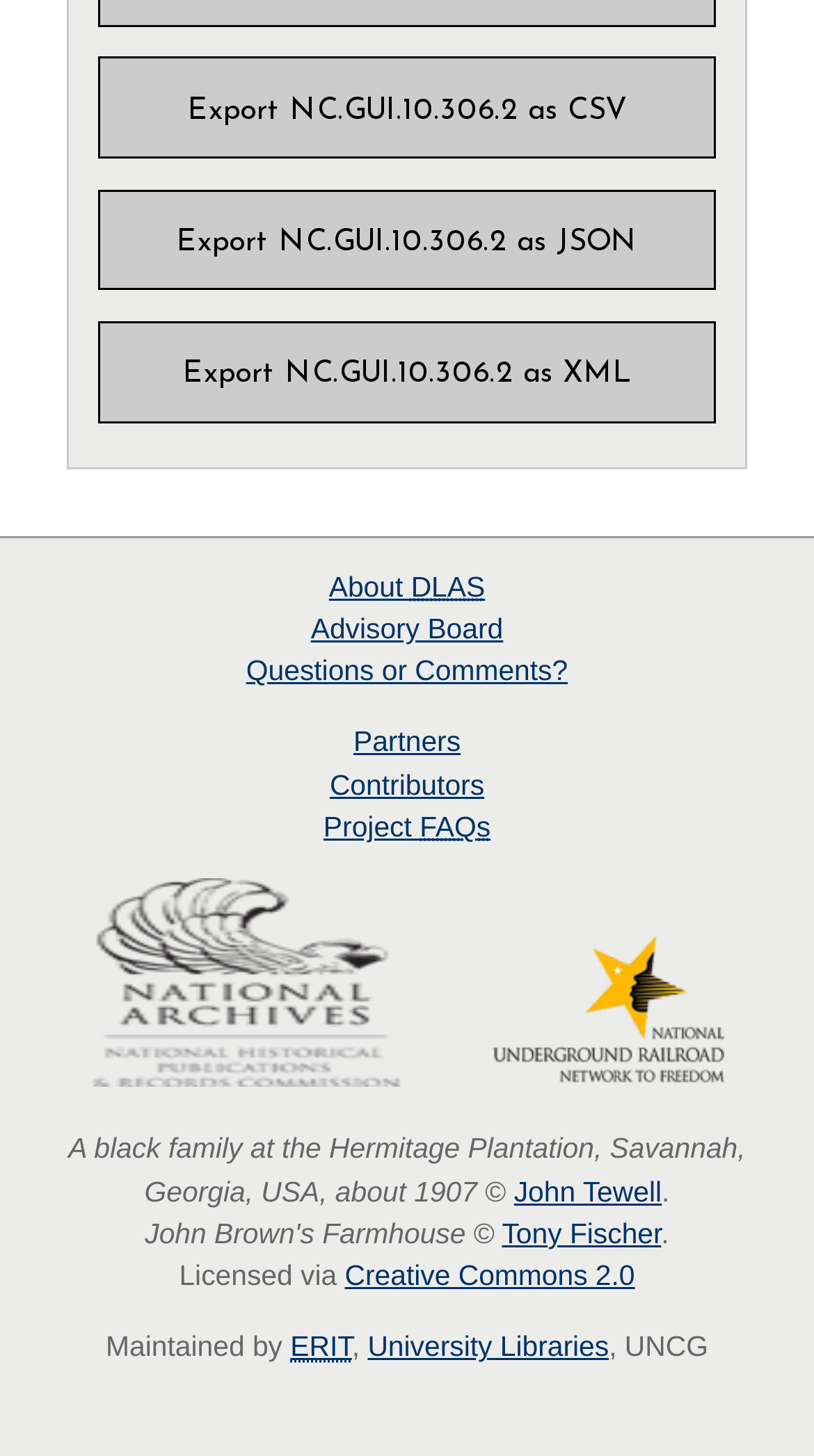Carefully observe the image and respond to the question with a detailed answer:
Who is the maintainer of this website?

The answer can be found in the StaticText elements at the bottom of the webpage. The text 'Maintained by' is followed by a link to 'ERIT', which is an abbreviation for 'Electronic Resources and Information Technology'. This is further followed by a comma and a link to 'University Libraries', which is part of 'UNCG'.